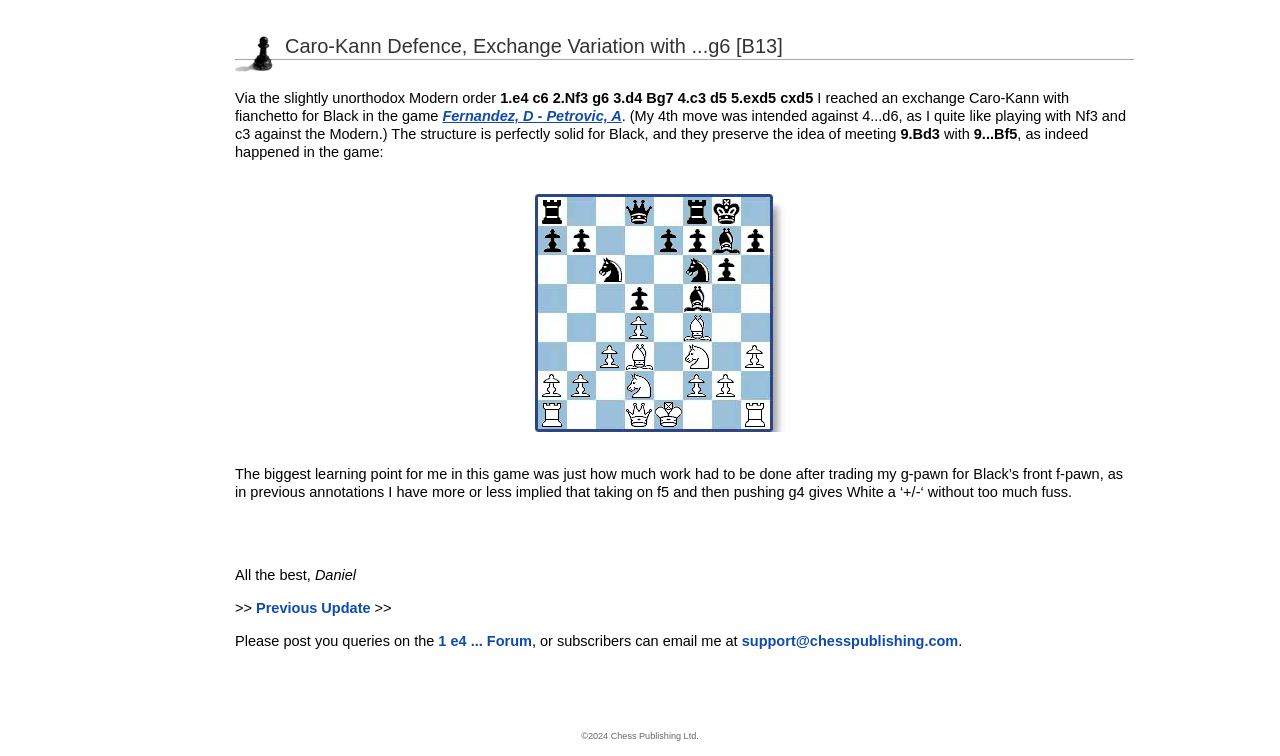Provide a single word or phrase answer to the question: 
What is the opponent's response to 9.Bd3?

9...Bf5